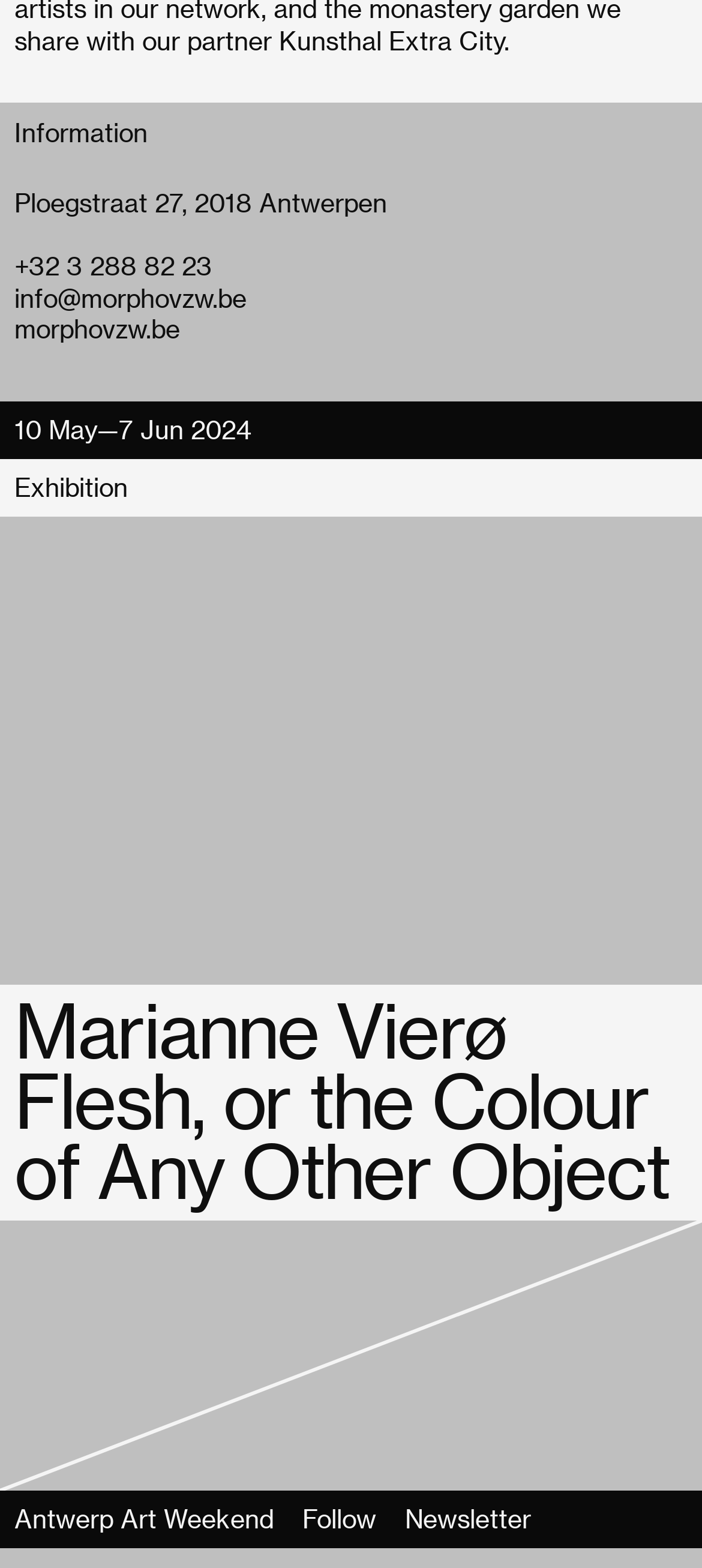Please find the bounding box coordinates of the element's region to be clicked to carry out this instruction: "Follow on social media".

[0.415, 0.951, 0.551, 0.987]